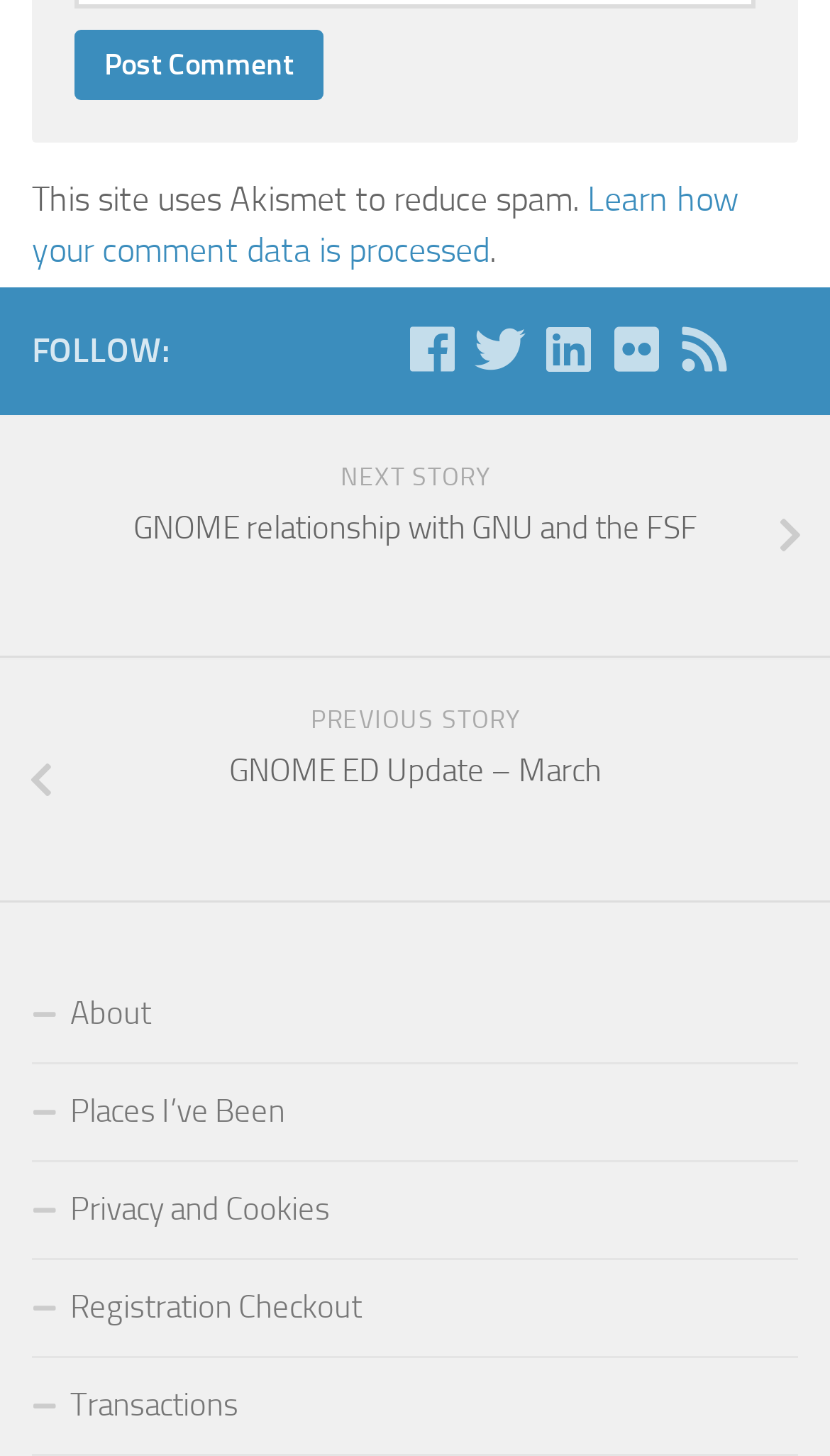Find the bounding box coordinates for the HTML element described in this sentence: "Add to Wishlist". Provide the coordinates as four float numbers between 0 and 1, in the format [left, top, right, bottom].

None